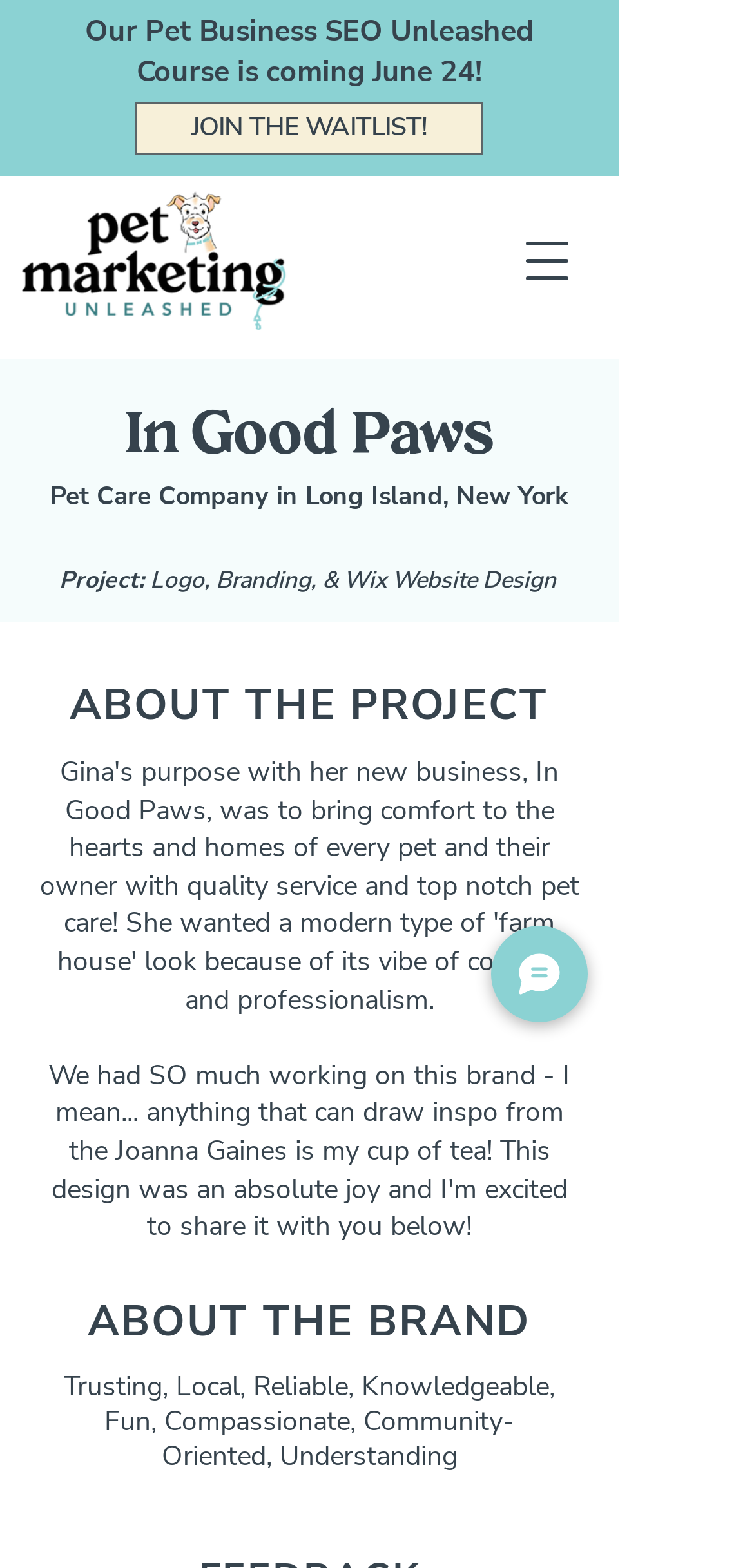Generate the title text from the webpage.

In Good Paws